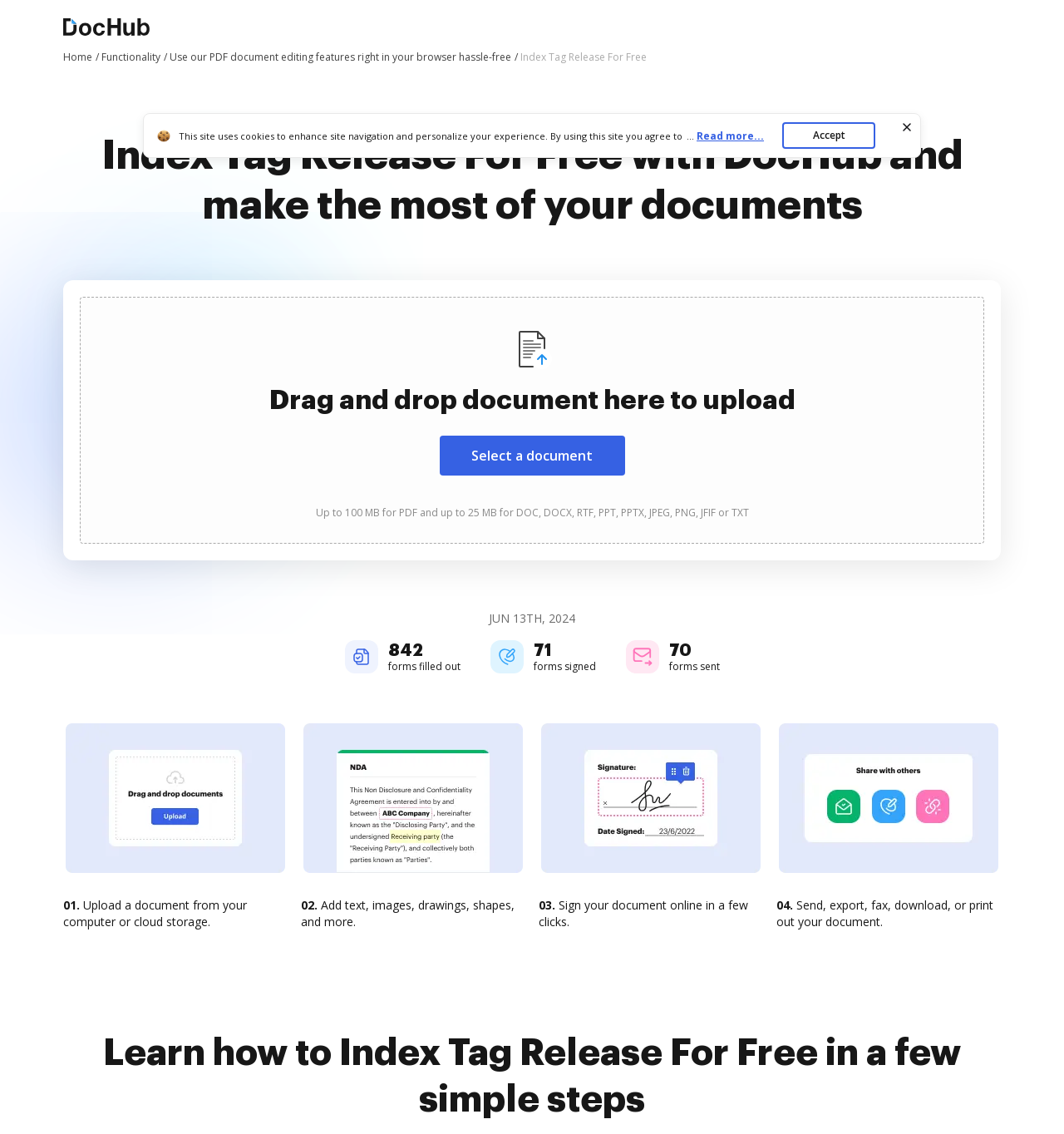Please identify the bounding box coordinates of the element that needs to be clicked to perform the following instruction: "Select a document".

[0.413, 0.384, 0.587, 0.419]